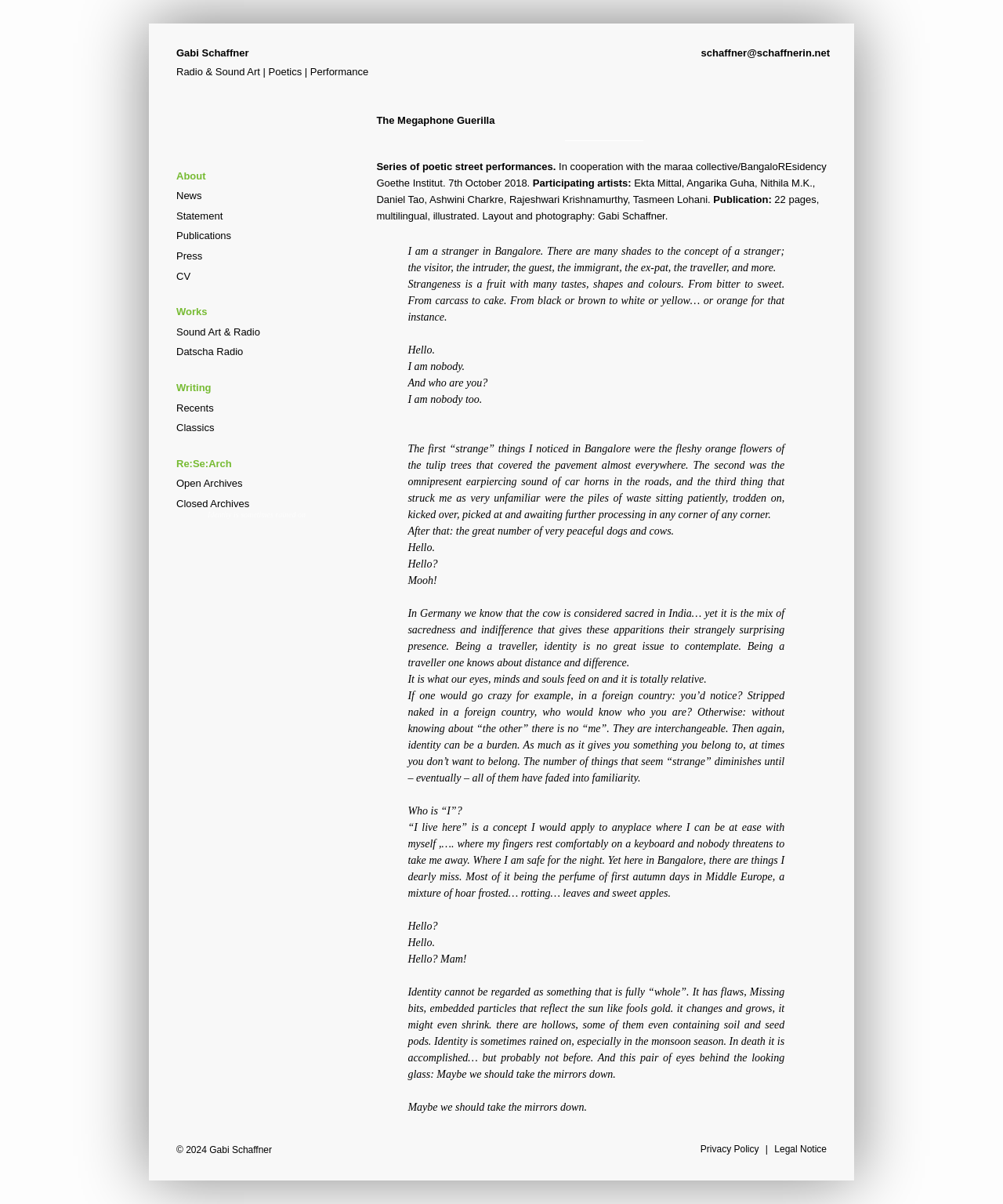What is the copyright year?
Please answer using one word or phrase, based on the screenshot.

2024